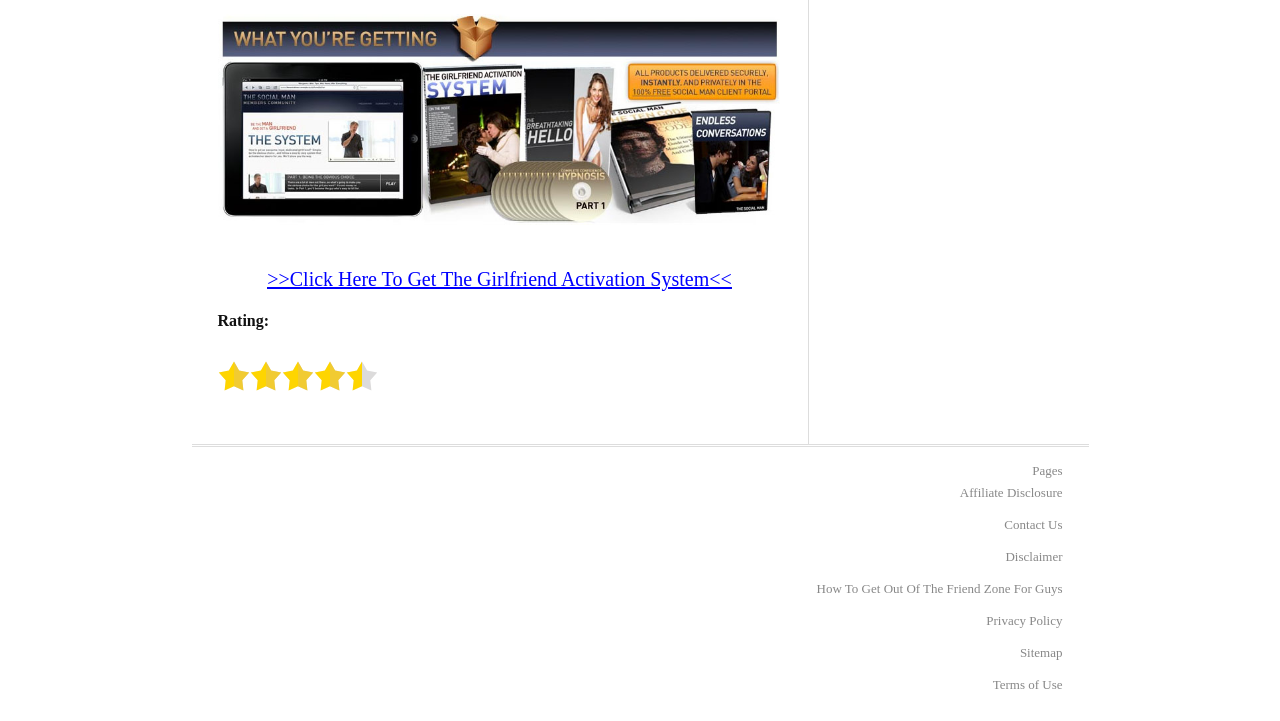Pinpoint the bounding box coordinates for the area that should be clicked to perform the following instruction: "Click to get the Girlfriend Activation System".

[0.209, 0.372, 0.572, 0.402]